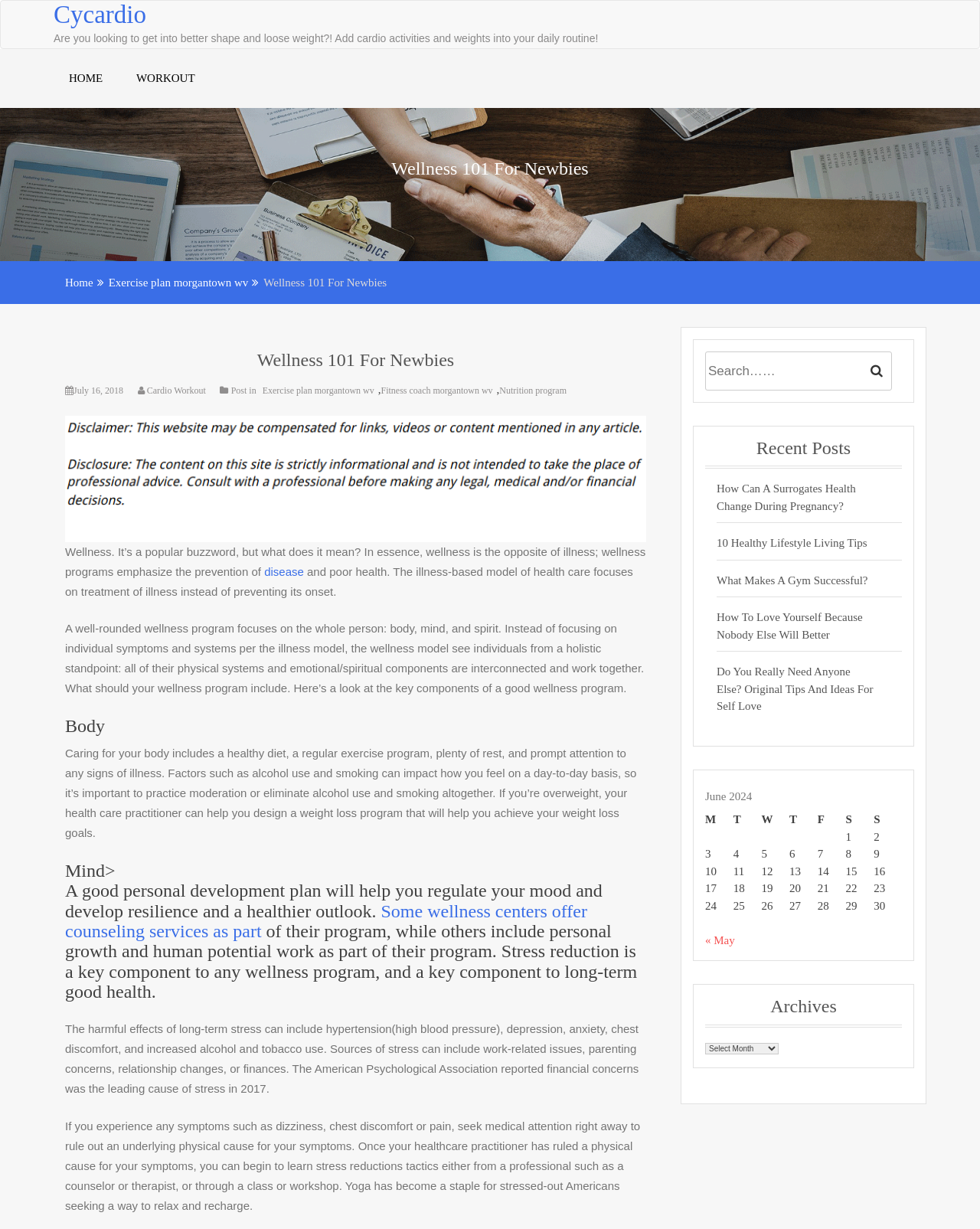Identify the bounding box coordinates of the area you need to click to perform the following instruction: "Read more about Ali Rae".

None